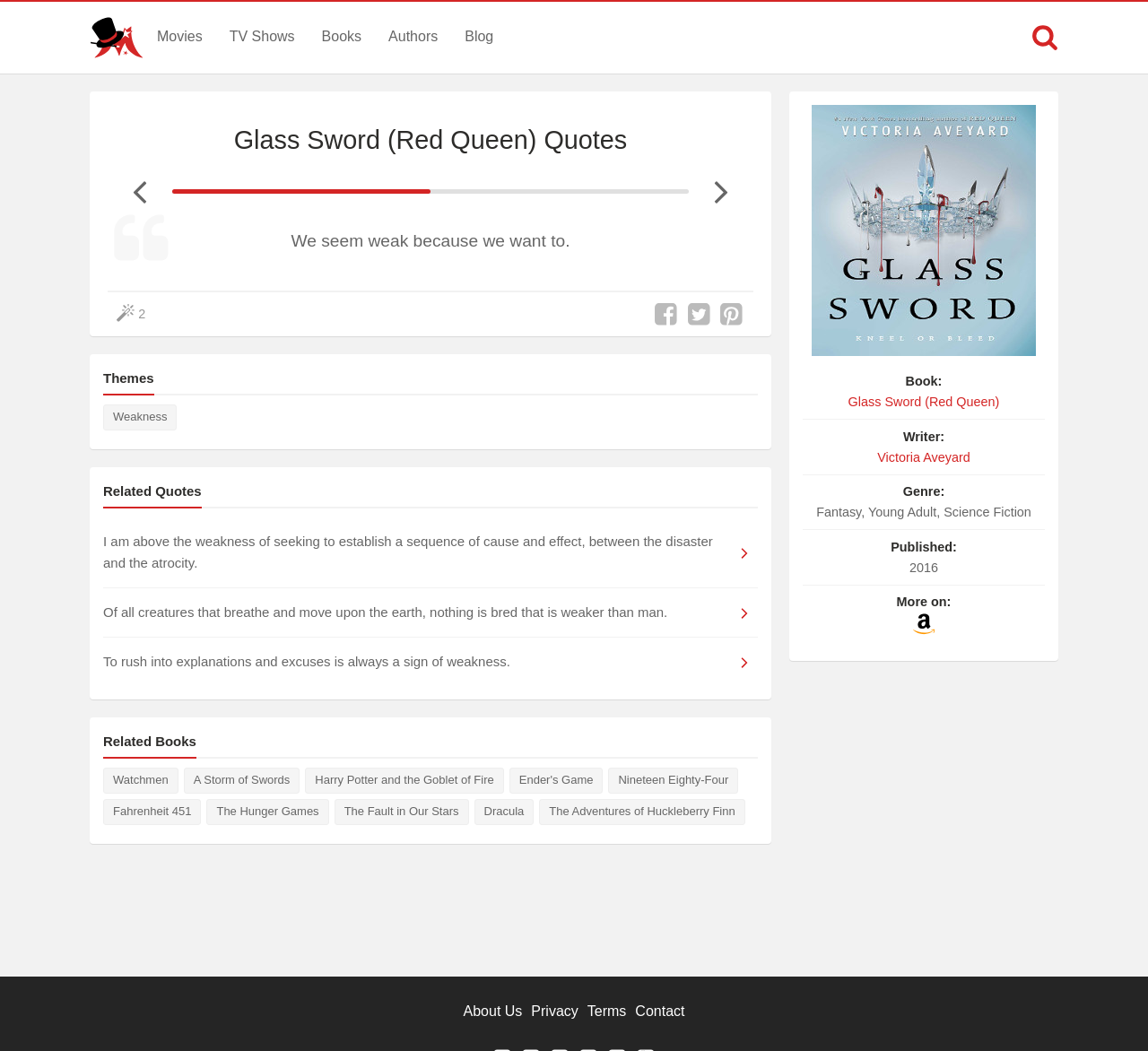Answer the question with a single word or phrase: 
What is the publication year of the book?

2016